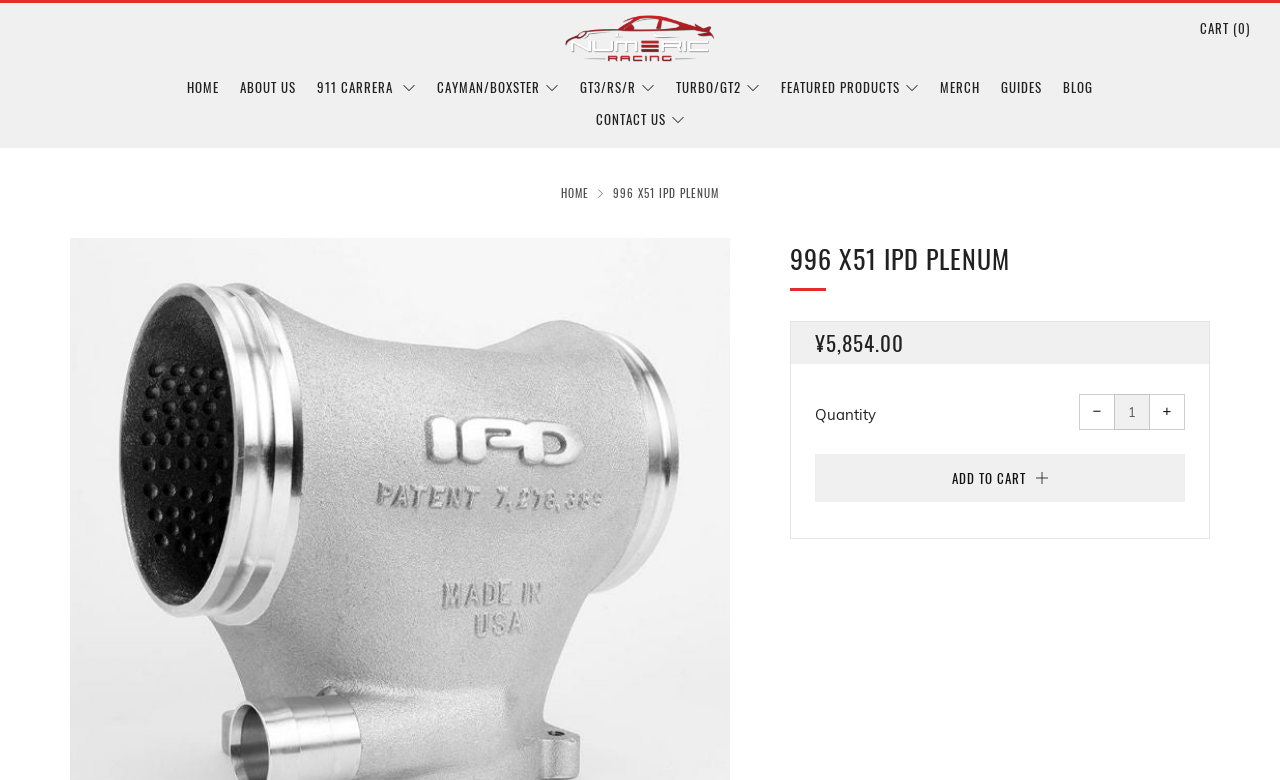Please find the bounding box coordinates of the element that you should click to achieve the following instruction: "go to CONTACT US page". The coordinates should be presented as four float numbers between 0 and 1: [left, top, right, bottom].

[0.465, 0.132, 0.535, 0.173]